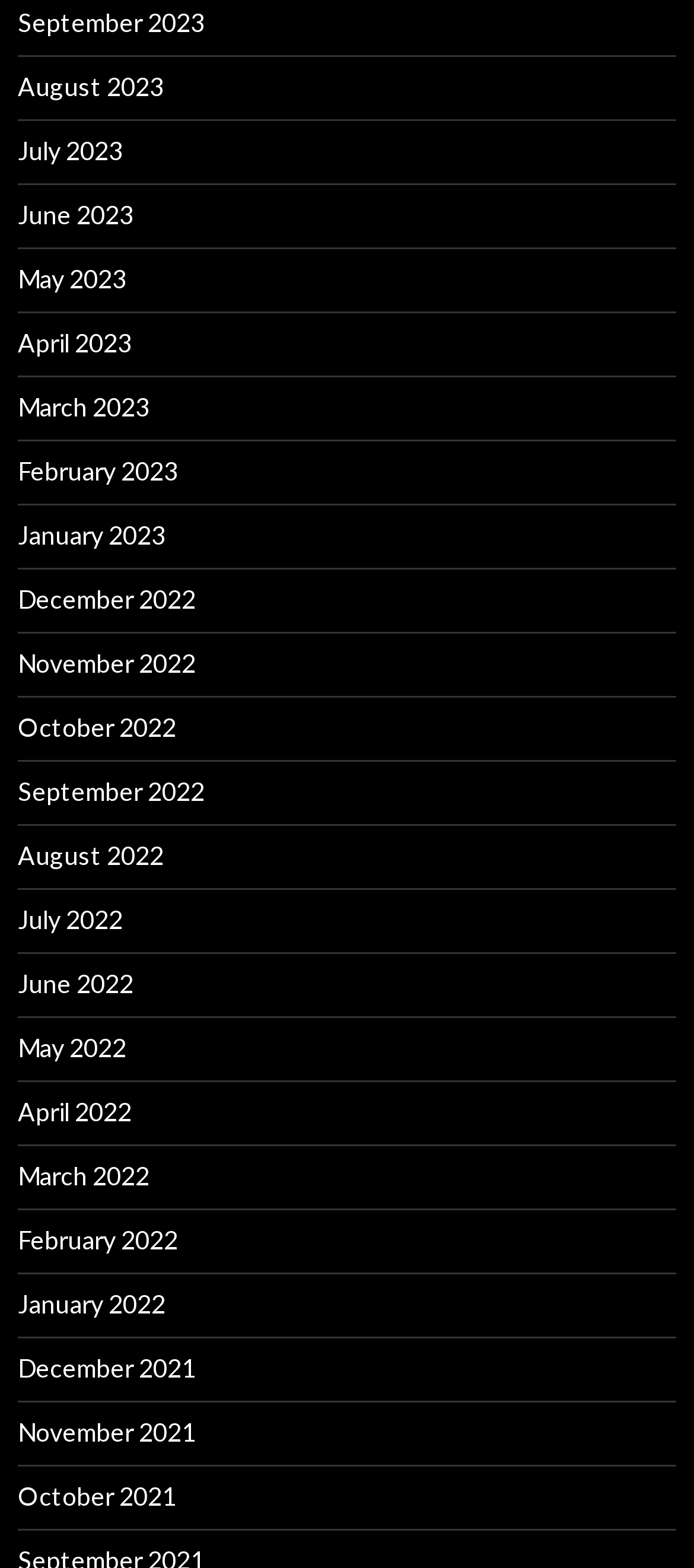Please predict the bounding box coordinates of the element's region where a click is necessary to complete the following instruction: "check December 2022". The coordinates should be represented by four float numbers between 0 and 1, i.e., [left, top, right, bottom].

[0.026, 0.372, 0.282, 0.392]